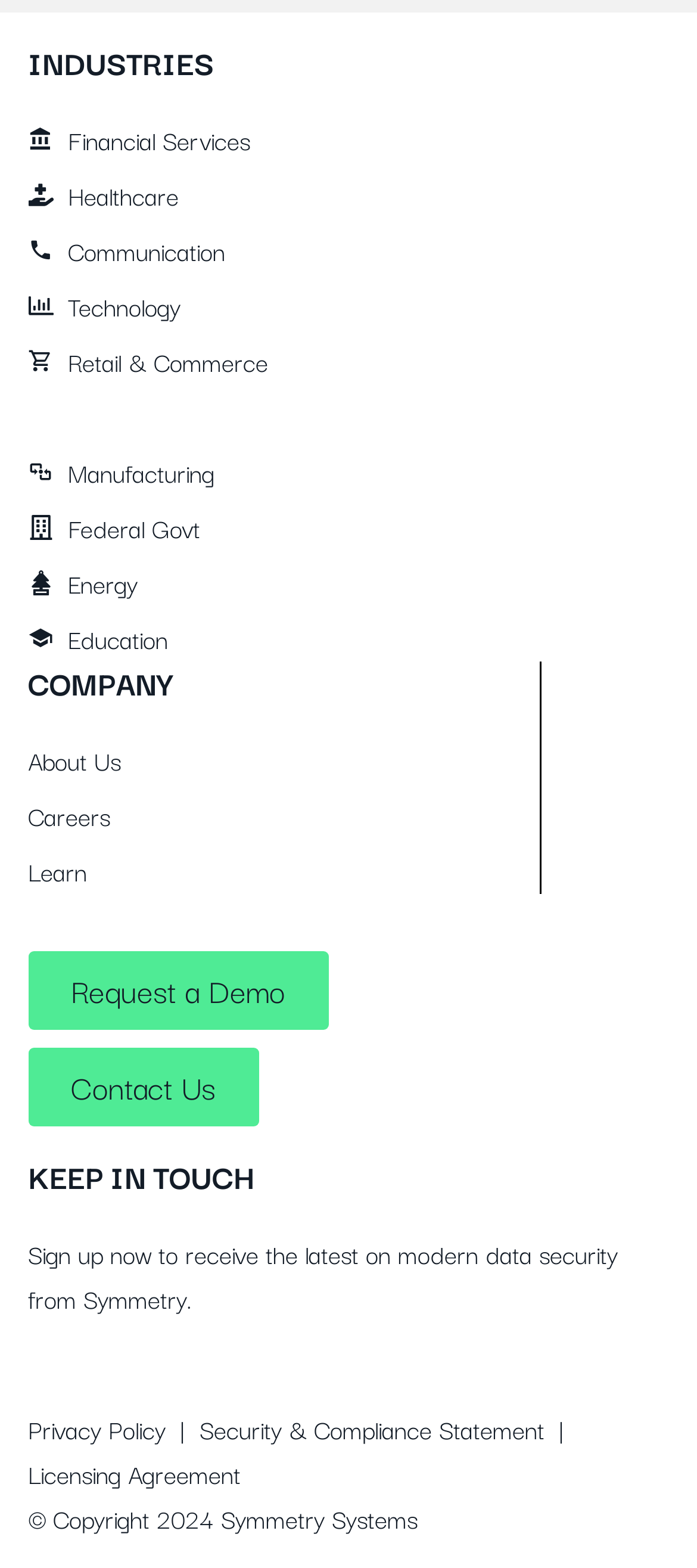Determine the bounding box coordinates for the area that should be clicked to carry out the following instruction: "Learn more about the company".

[0.04, 0.541, 0.77, 0.57]